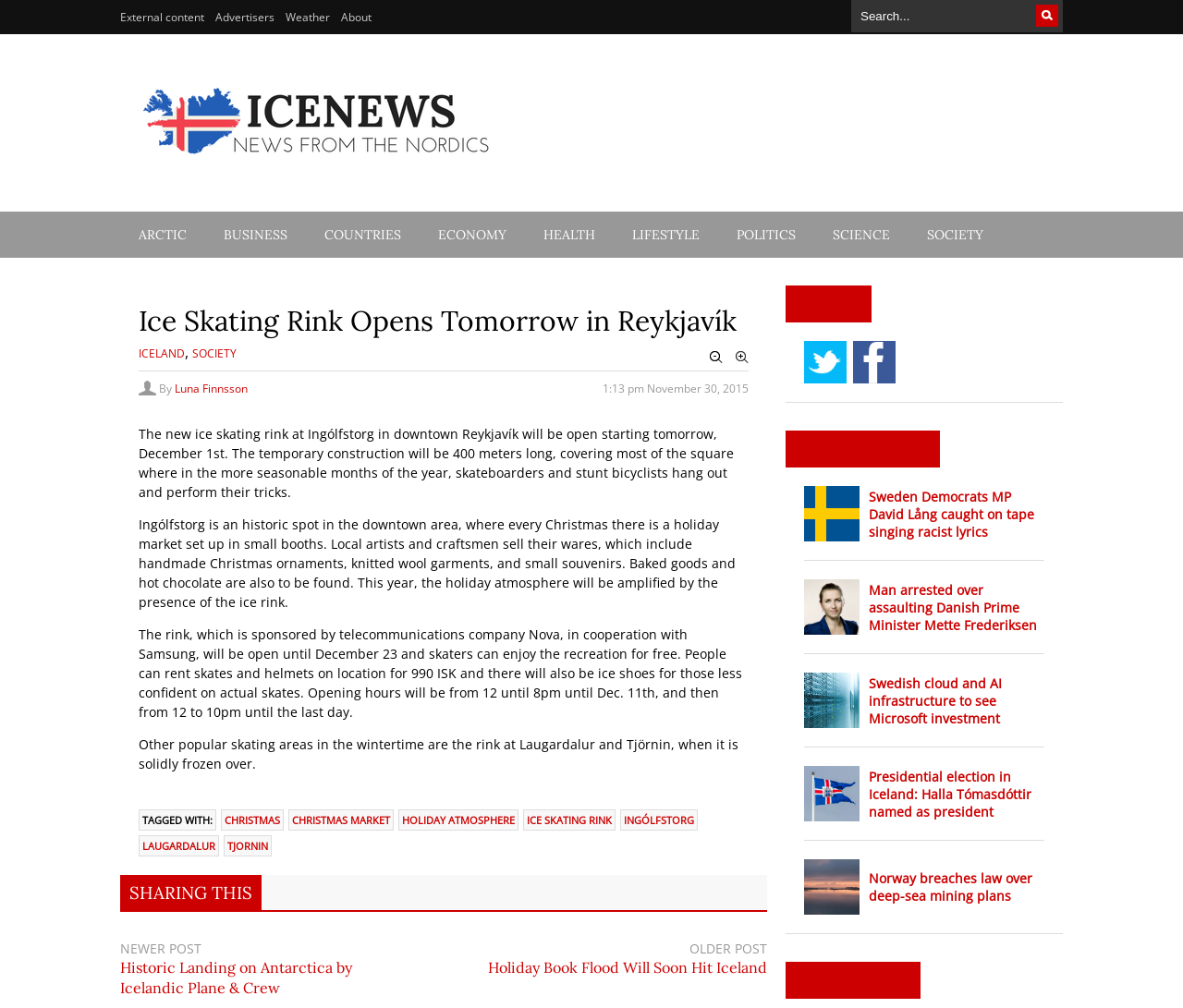Highlight the bounding box coordinates of the element that should be clicked to carry out the following instruction: "Click on the blog logo". The coordinates must be given as four float numbers ranging from 0 to 1, i.e., [left, top, right, bottom].

[0.102, 0.061, 0.435, 0.174]